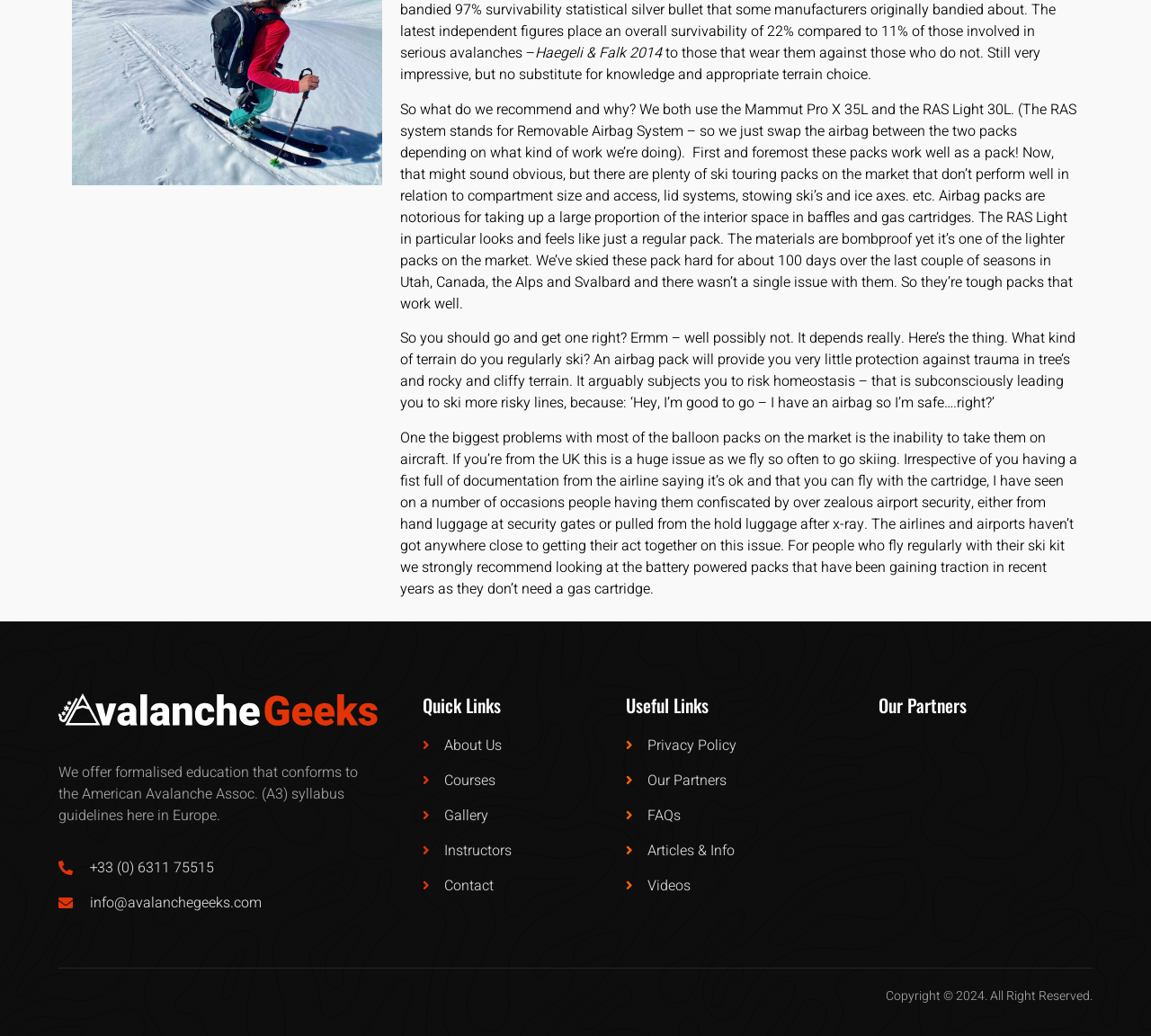Locate the bounding box coordinates of the clickable area needed to fulfill the instruction: "Click the 'About Us' link".

[0.367, 0.709, 0.536, 0.73]